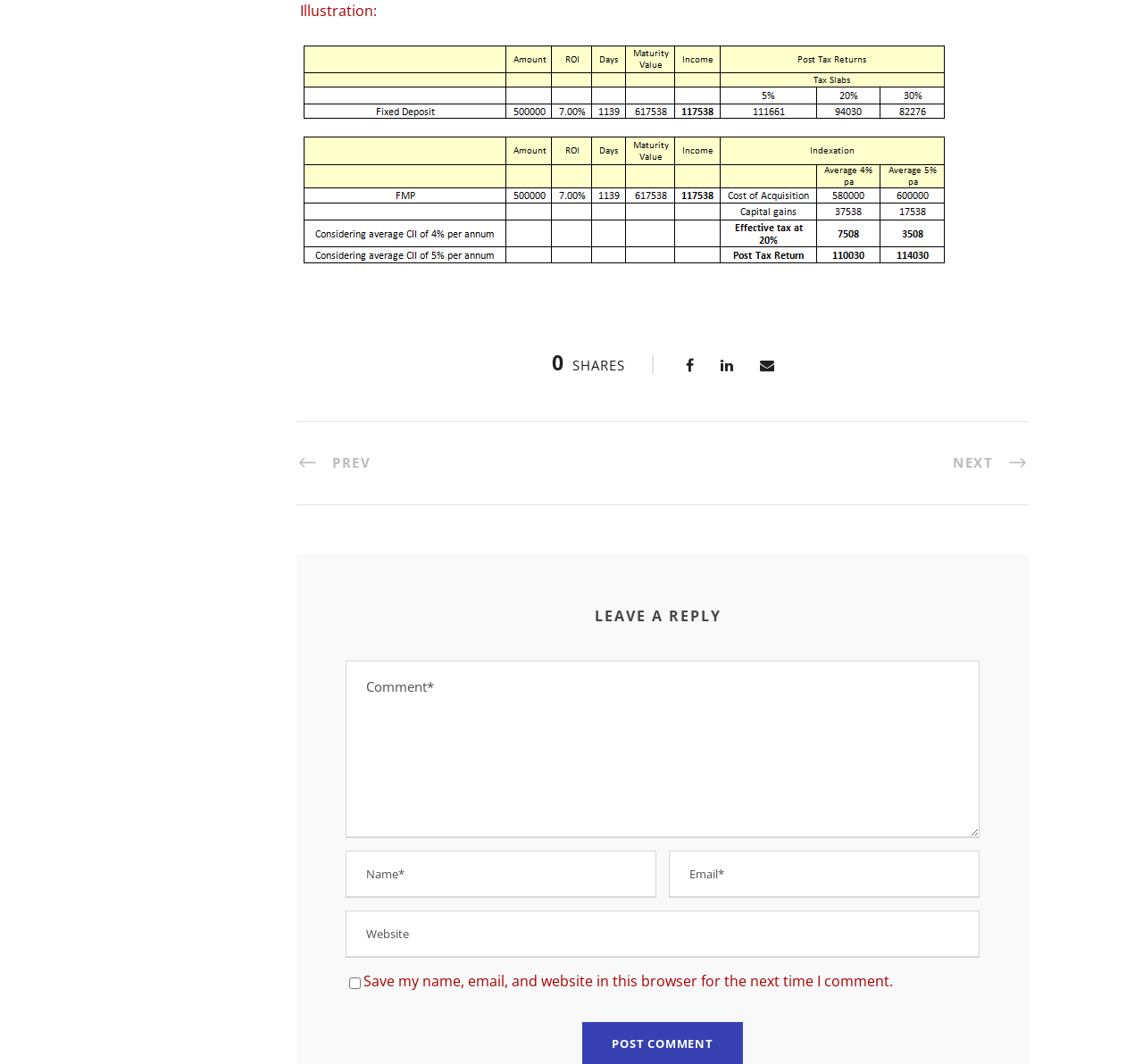Provide a short answer using a single word or phrase for the following question: 
How many social media sharing links are available?

3